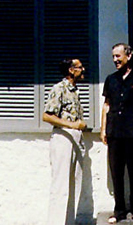When did James Bond meet Ian Fleming?
Please provide a detailed and comprehensive answer to the question.

The caption states that the photograph showcases a candid interaction between James Bond and Ian Fleming, which likely occurred during the 1960s, and specifically on February 5, 1964, when they met just once.